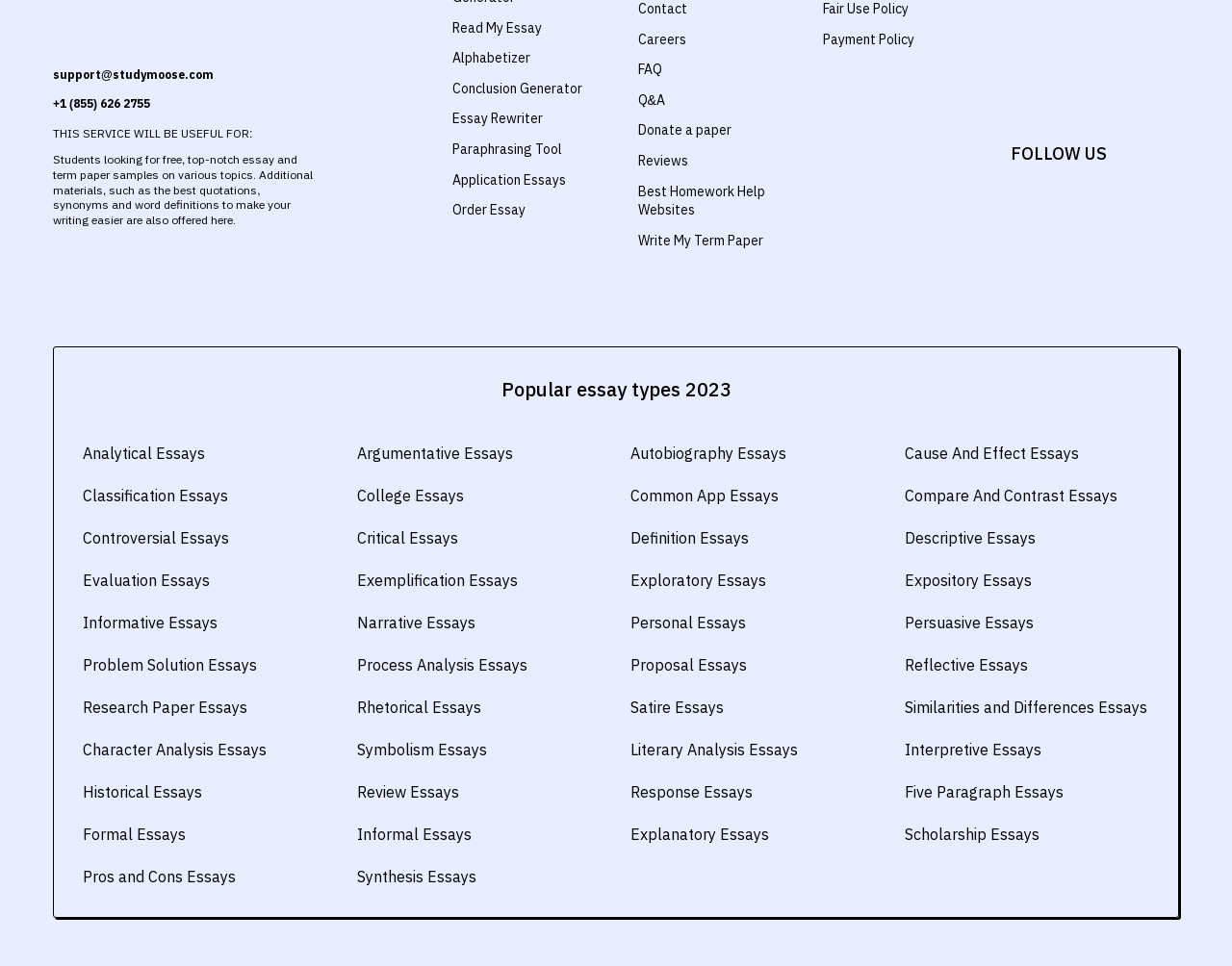Identify the bounding box of the HTML element described as: "FAQ".

[0.518, 0.063, 0.537, 0.081]